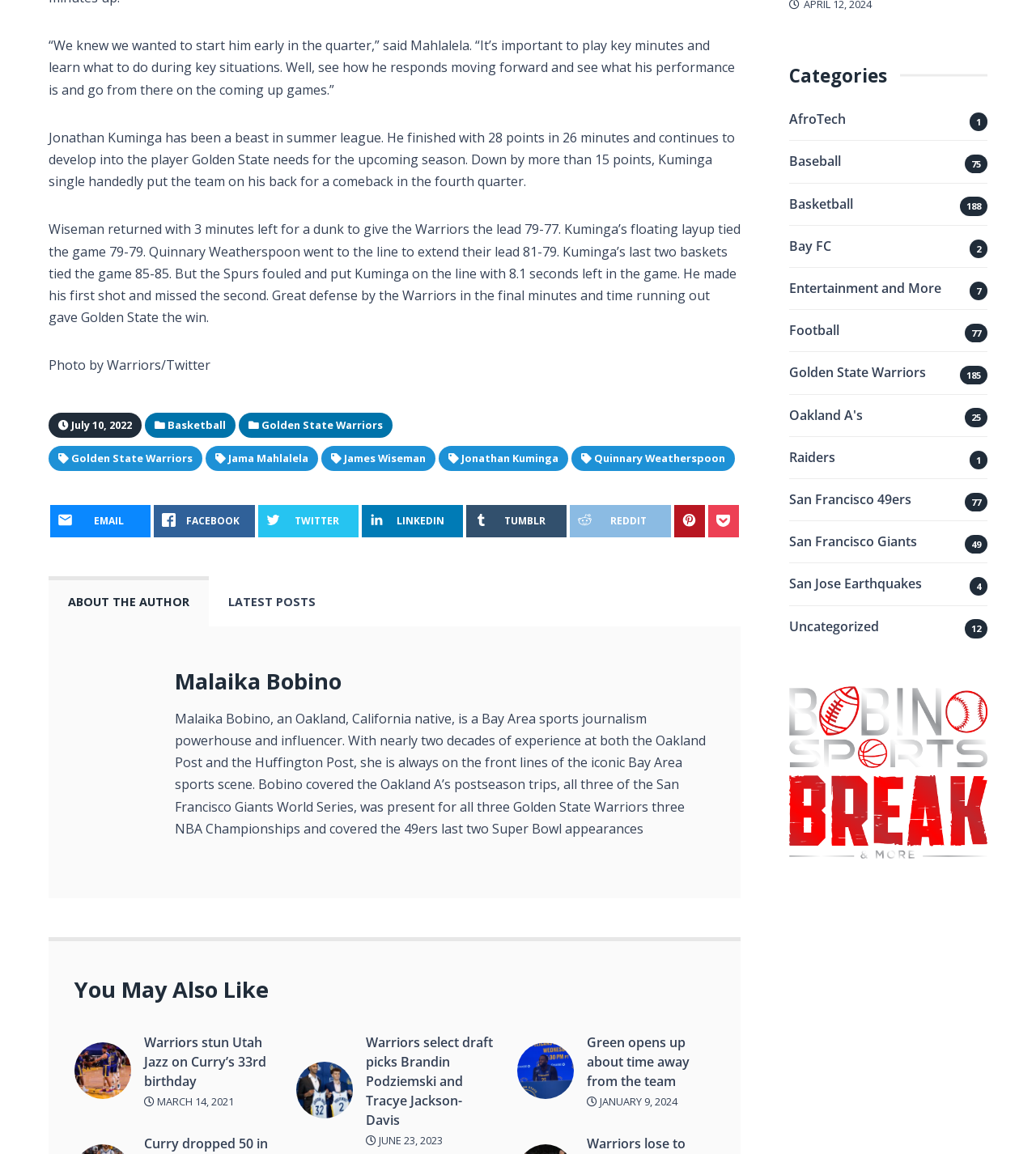Given the description of a UI element: "Golden State Warriors", identify the bounding box coordinates of the matching element in the webpage screenshot.

[0.23, 0.359, 0.382, 0.375]